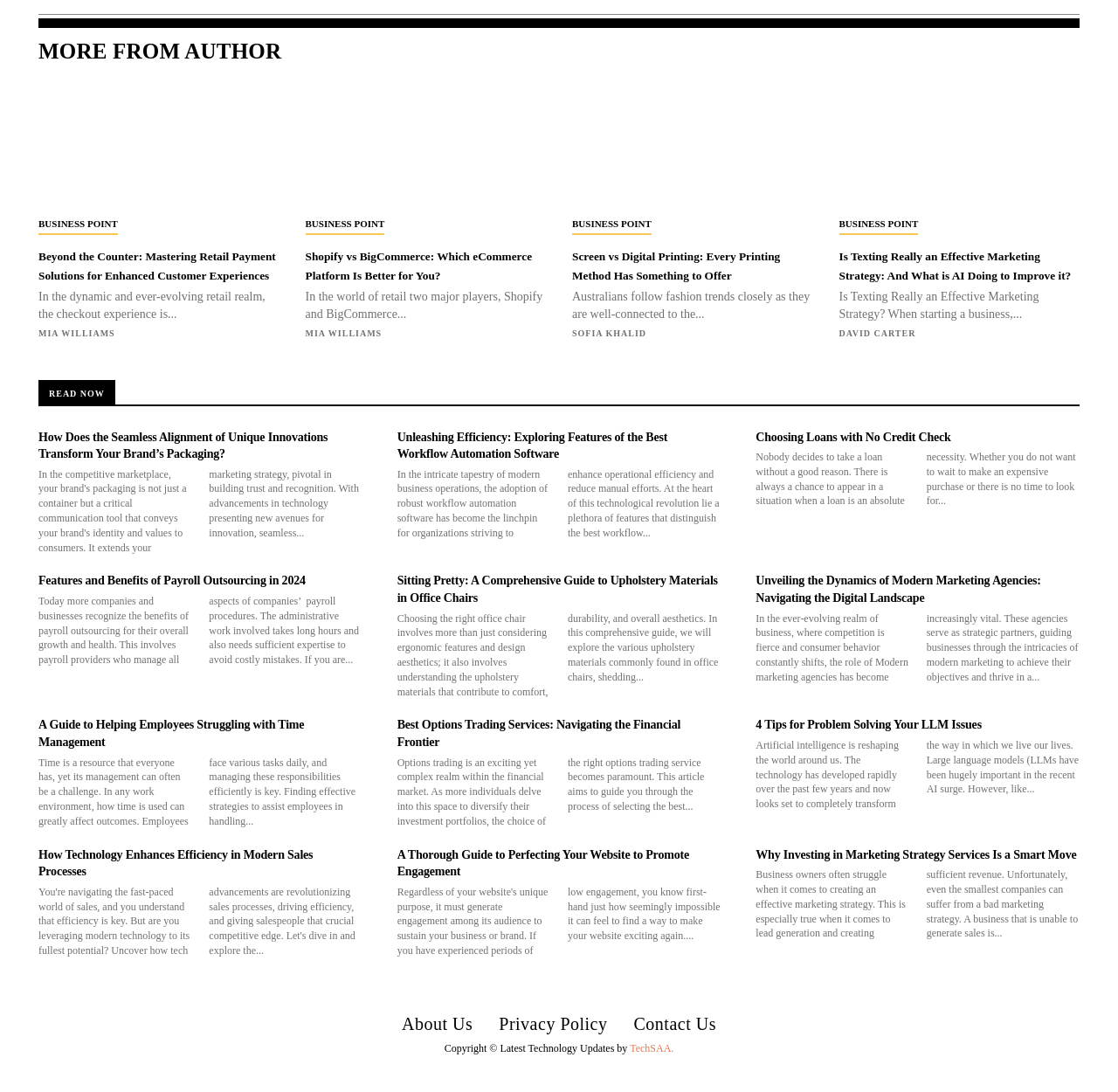How many articles are listed on this webpage?
Refer to the screenshot and respond with a concise word or phrase.

12